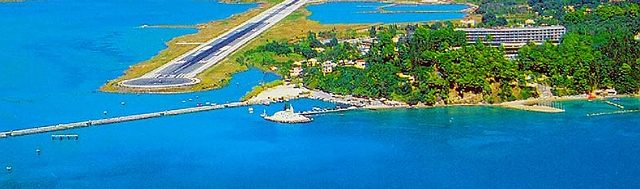Provide a comprehensive description of the image.

The image showcases a stunning aerial view of Corfu, Greece, prominently featuring the runway of the island's airport that stretches into a vibrant blue sea. Adjacent to the runway, a picturesque pier leads off into the water, enhancing the scene's charm. Lush greenery borders the coastline, with a mixture of residential and resort buildings nestled among the trees, illustrating the harmony between nature and modern amenities. This captivating landscape exemplifies Corfu's allure as a destination known for its breathtaking scenery, making it an ideal spot for romantic getaways and memorable weddings.